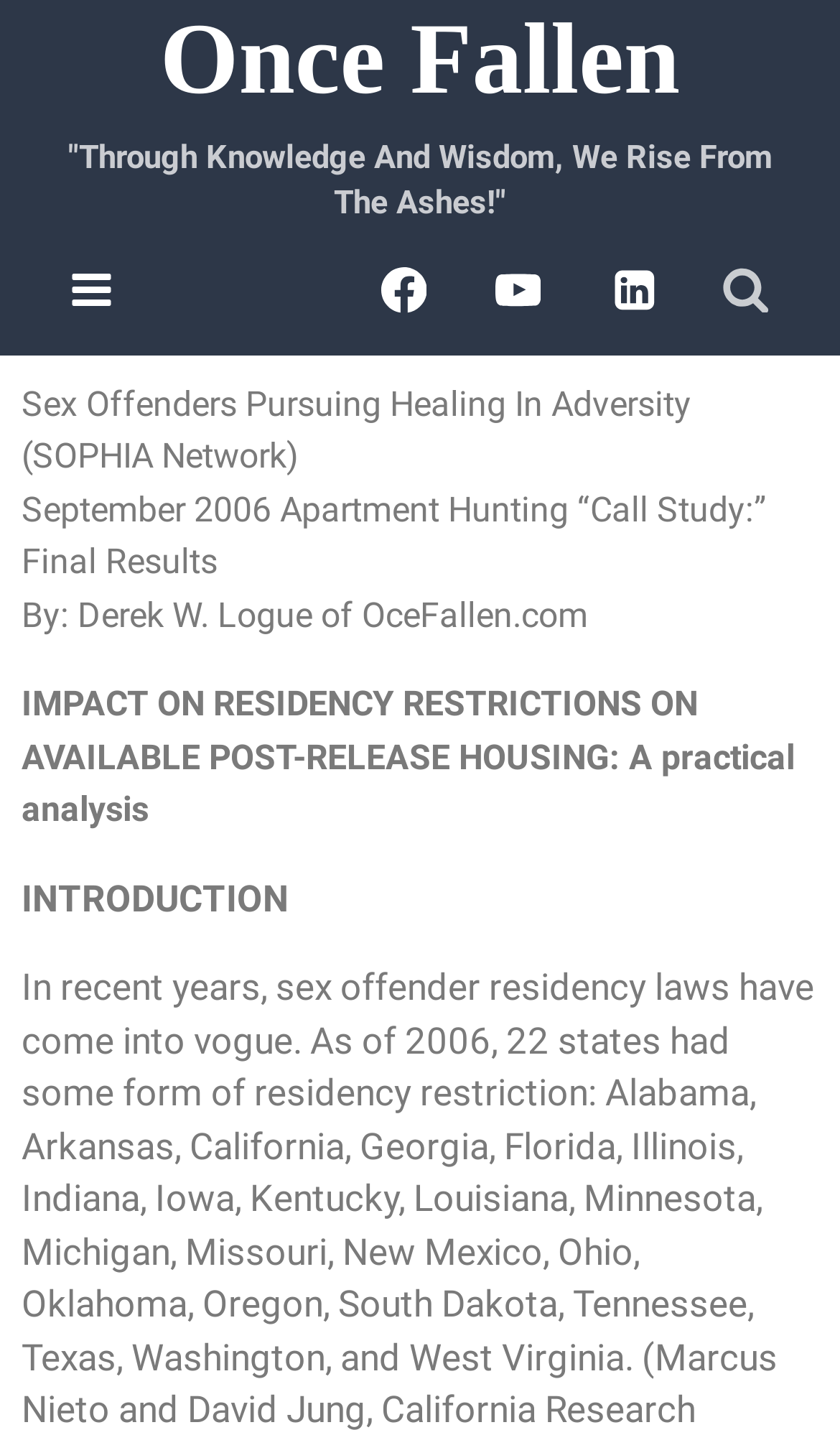Construct a comprehensive description capturing every detail on the webpage.

The webpage is about the SOPHIA Housing Survey 2006, with a focus on the "Once Fallen" theme. At the top, there is a prominent link with a quote "Through Knowledge And Wisdom, We Rise From The Ashes!" Next to it, there is a button to open a menu, which is currently not expanded. 

On the same horizontal level, there are three social media links, namely Facebook, YouTube, and Linkedin, each accompanied by its respective icon. 

Below these elements, there is a button to view a search form, which is not expanded by default. When expanded, it reveals a section with several paragraphs of text. The first paragraph is the title of the survey, "Sex Offenders Pursuing Healing In Adversity (SOPHIA Network)". The second paragraph is the subtitle, "September 2006 Apartment Hunting “Call Study:” Final Results". The third paragraph is the author's information, "By: Derek W. Logue of OceFallen.com". 

The following paragraphs are the main content of the survey, with headings and subheadings. The first main heading is "IMPACT ON RESIDENCY RESTRICTIONS ON AVAILABLE POST-RELEASE HOUSING: A practical analysis", and the first subheading is "INTRODUCTION".